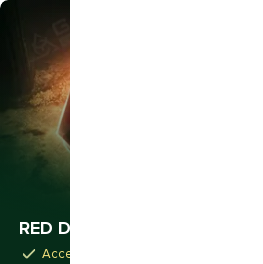What type of theme is evoked by the visual elements?
Using the information from the image, give a concise answer in one word or a short phrase.

Mystical or fantastical